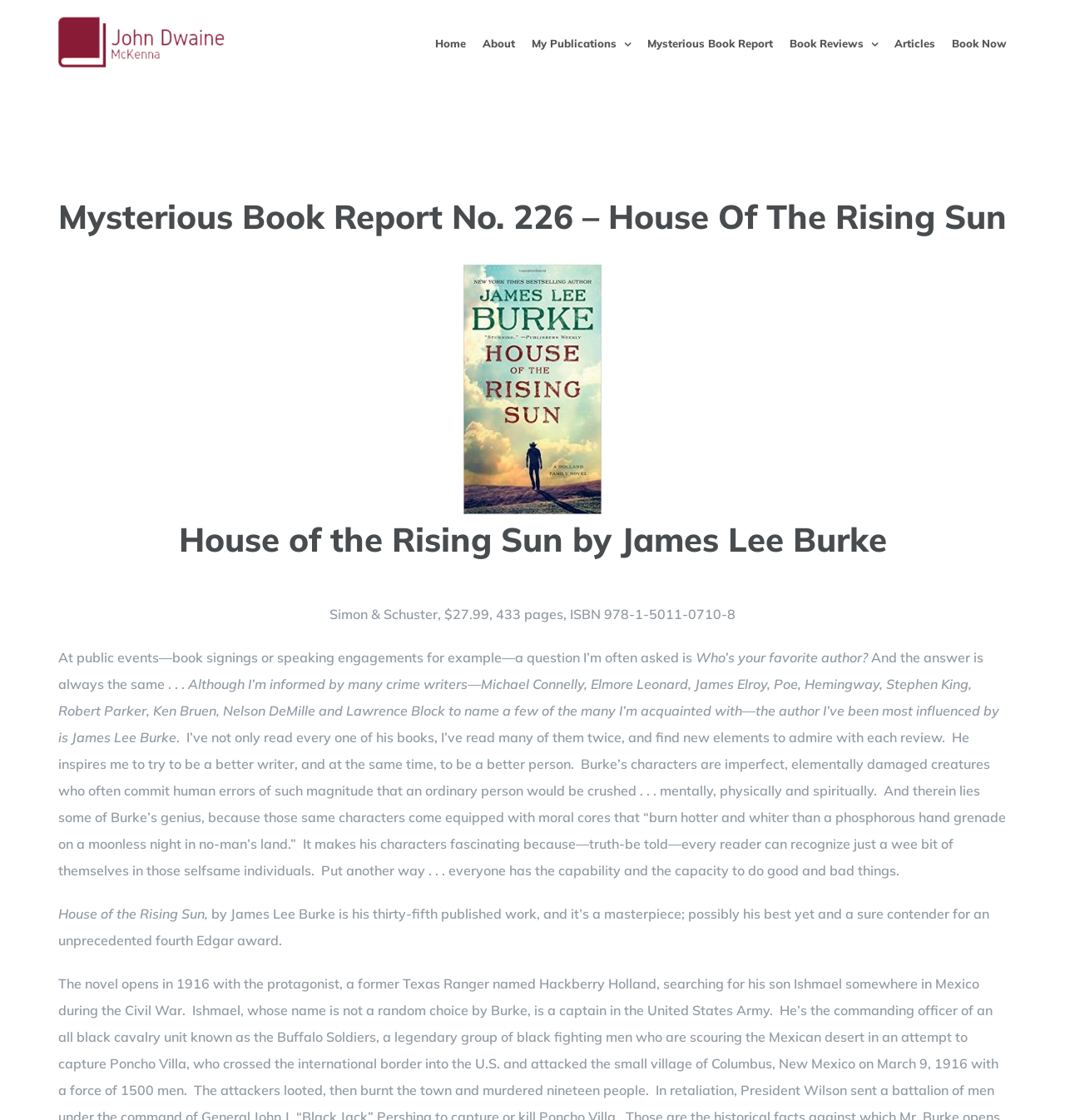What is the title of the book being reviewed?
Please provide a single word or phrase based on the screenshot.

House of the Rising Sun